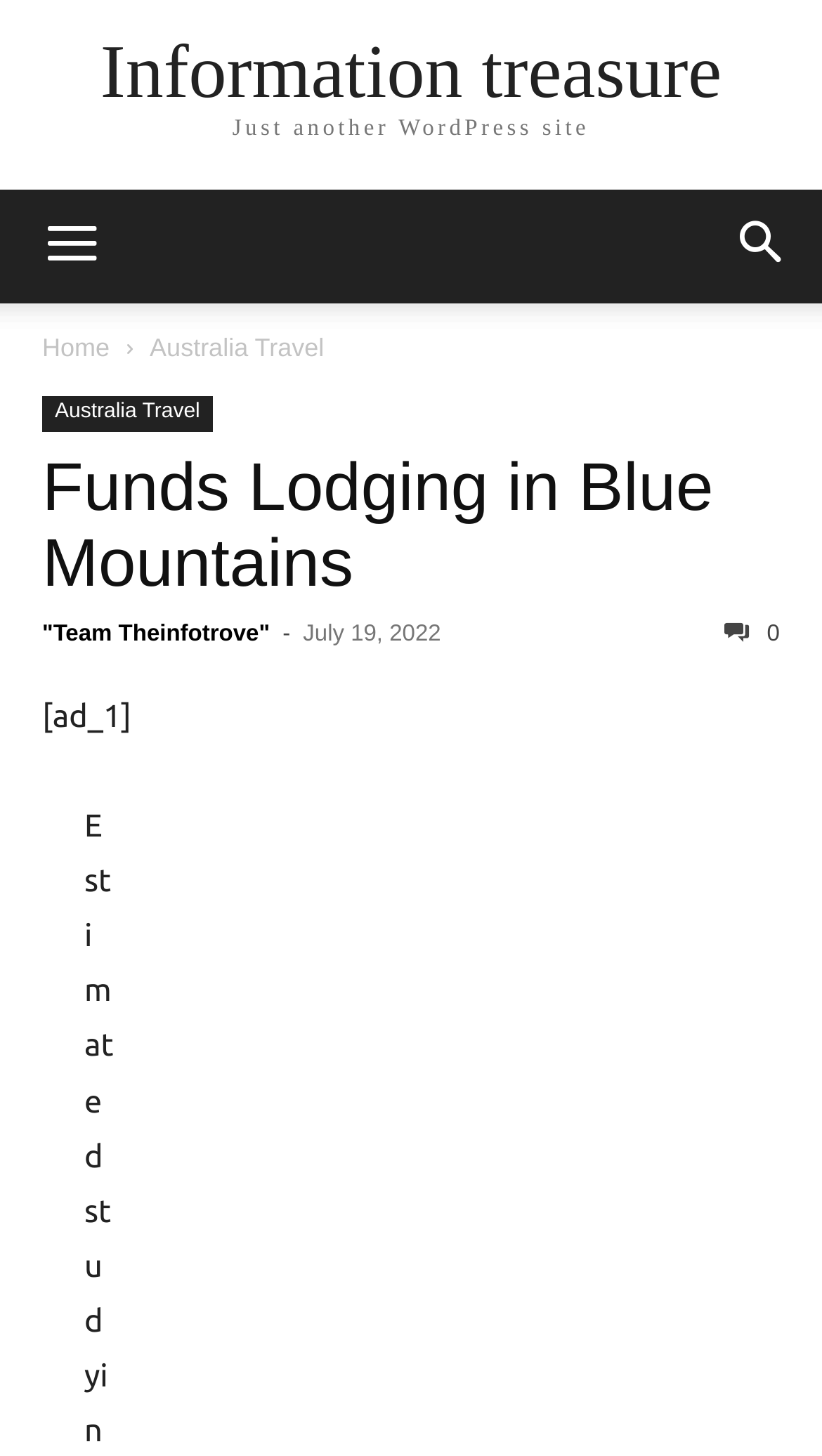What is the name of the travel location?
Please give a detailed and elaborate explanation in response to the question.

Based on the webpage structure, I found a heading element 'Funds Lodging in Blue Mountains' which suggests that the webpage is about a travel location, and the name of that location is Blue Mountains.